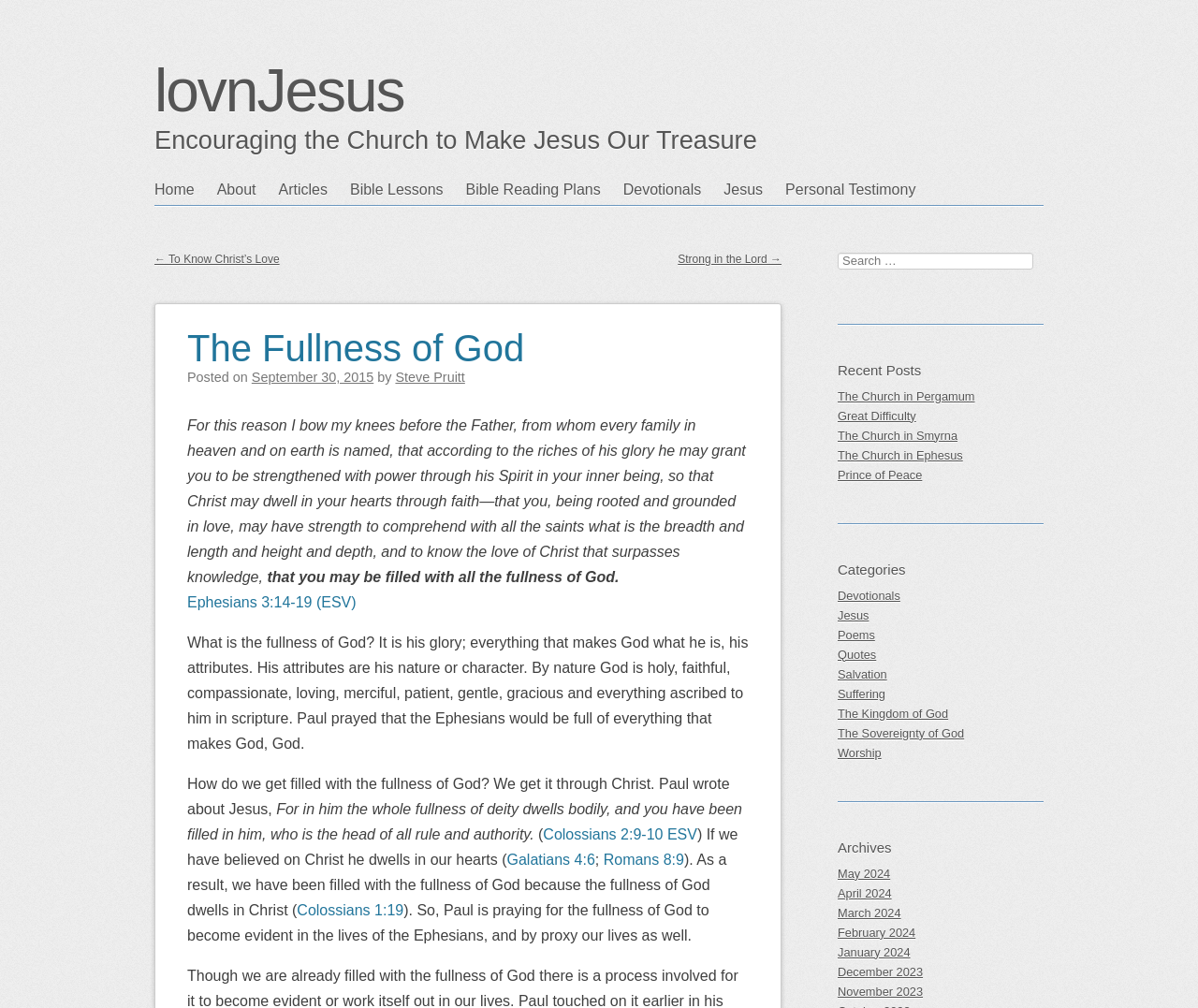What is the main topic of the article?
Your answer should be a single word or phrase derived from the screenshot.

The Fullness of God